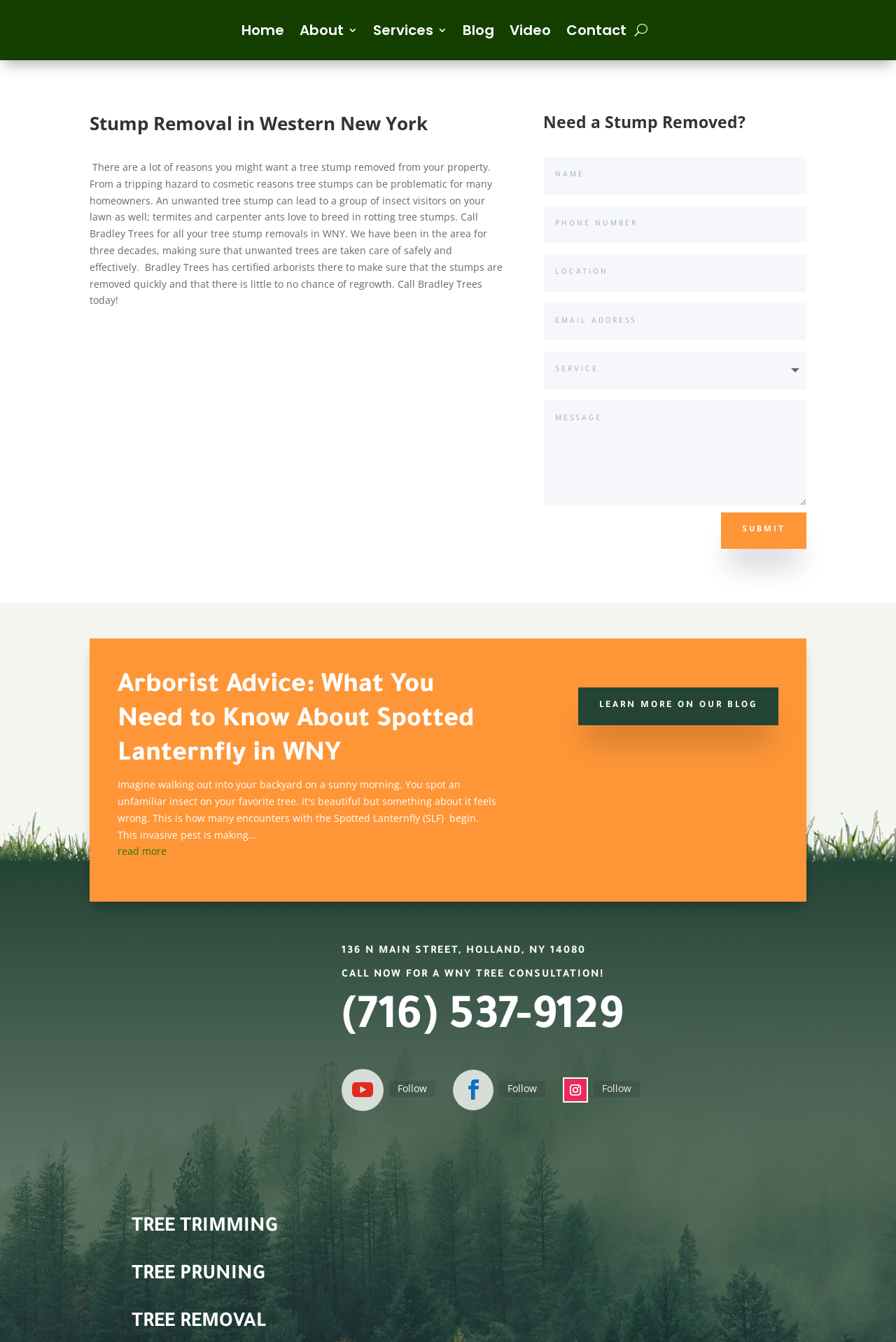Please identify the bounding box coordinates of the area I need to click to accomplish the following instruction: "Fill in the form to get a quote".

[0.607, 0.117, 0.9, 0.145]